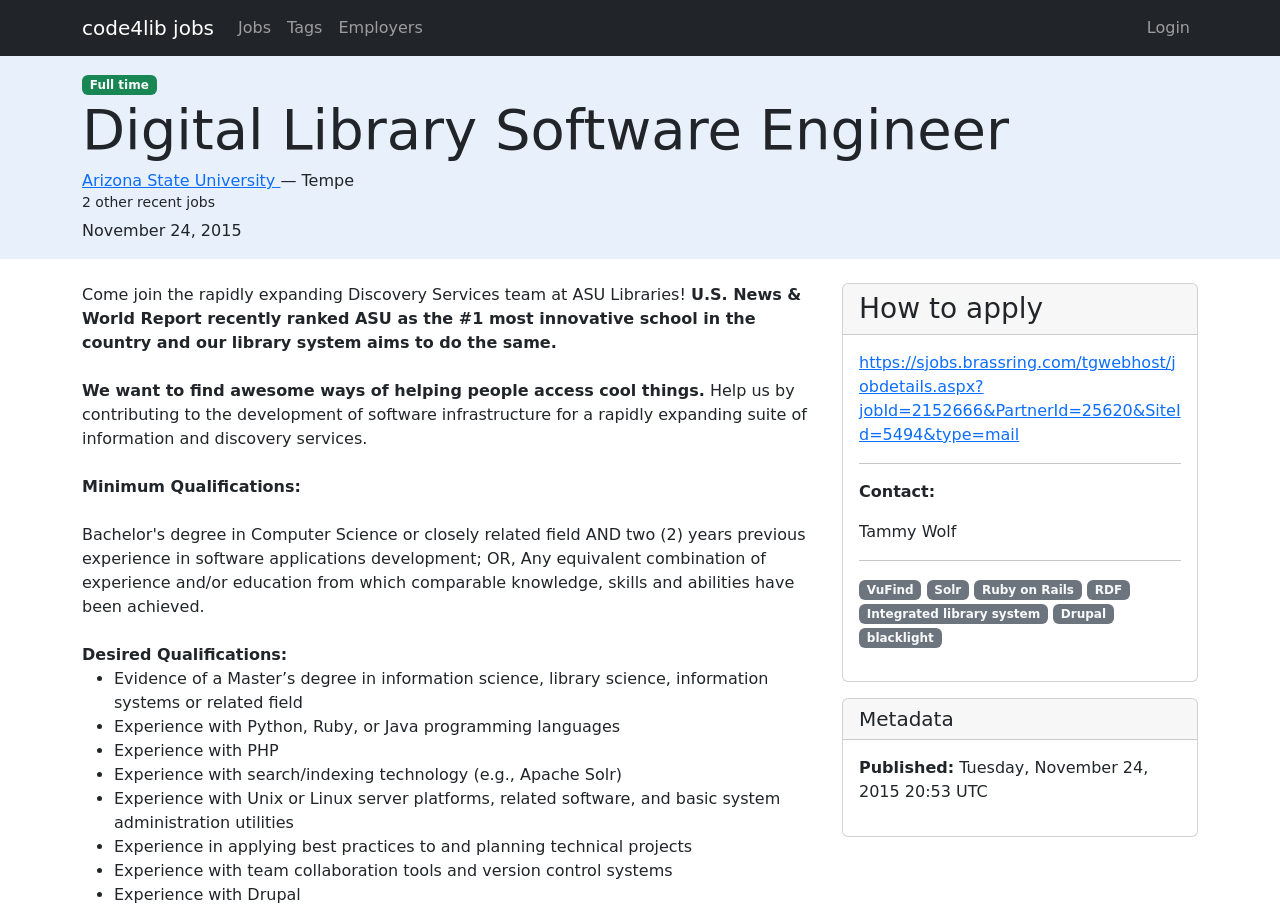Provide the bounding box coordinates of the section that needs to be clicked to accomplish the following instruction: "Click on the 'code4lib jobs' link."

[0.064, 0.009, 0.167, 0.053]